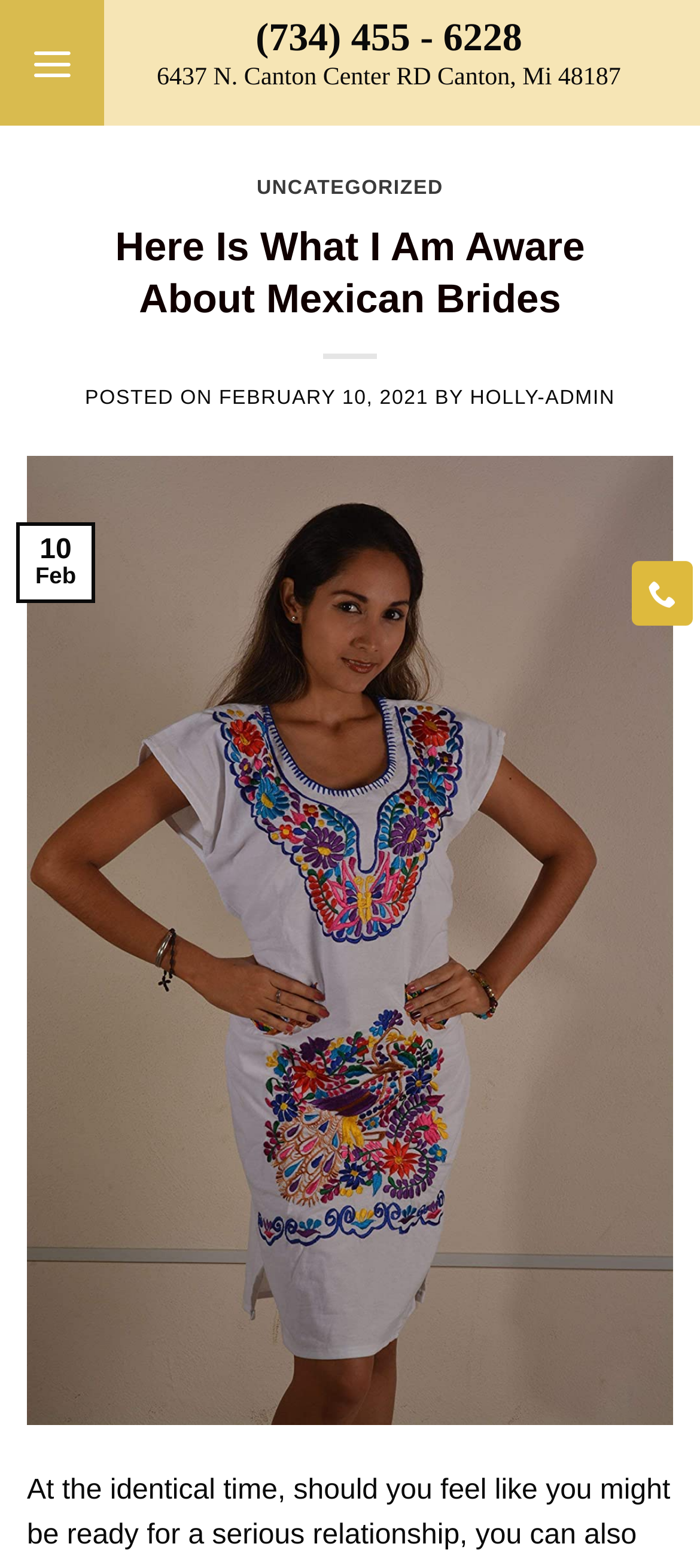What is the phone number of Holly's Nails?
Please interpret the details in the image and answer the question thoroughly.

I found the phone number by looking at the top section of the webpage, where the address is also located. The phone number is displayed as a static text element.